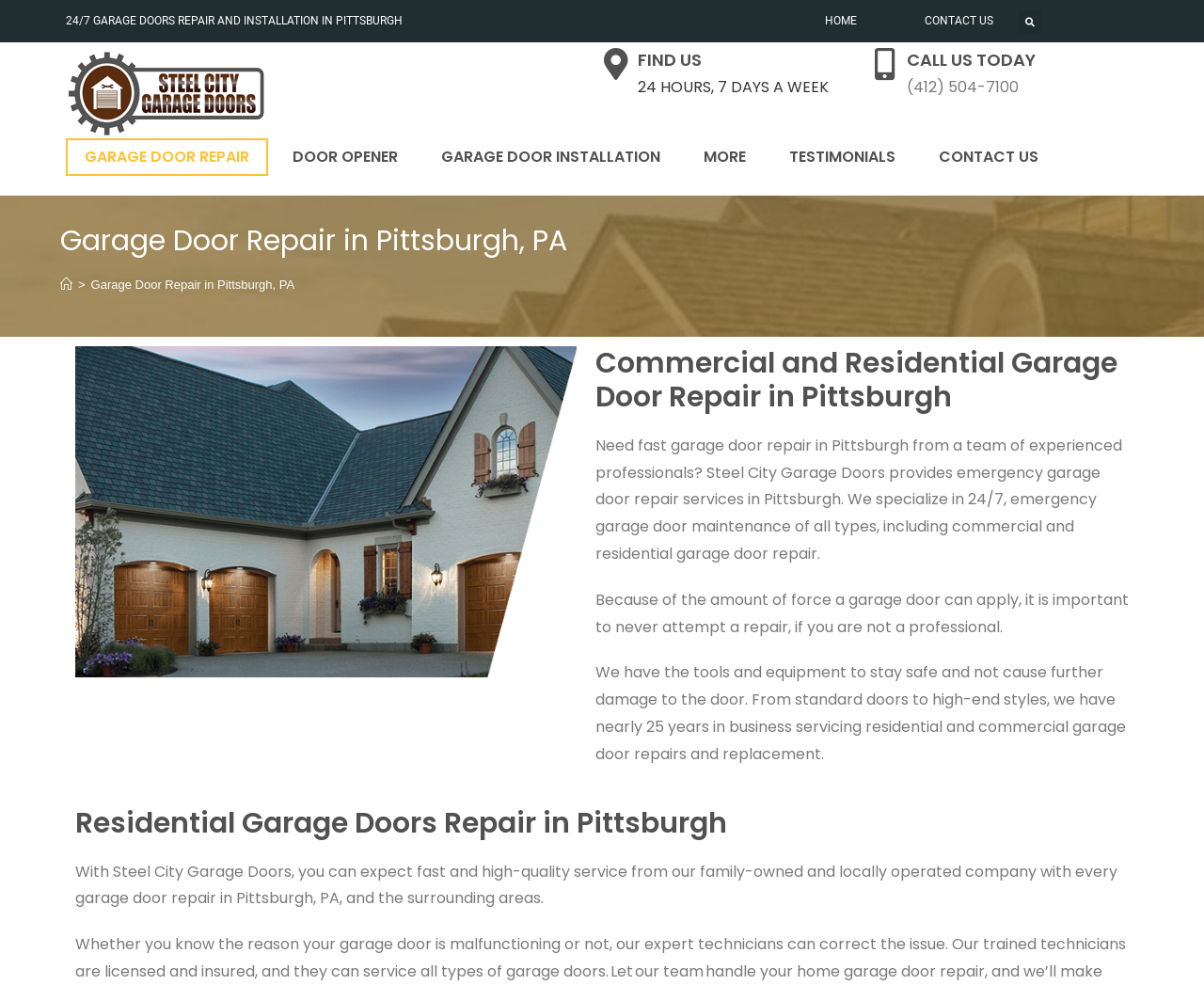Pinpoint the bounding box coordinates for the area that should be clicked to perform the following instruction: "Call Steel City Garage Doors for emergency repair".

[0.753, 0.077, 0.846, 0.099]